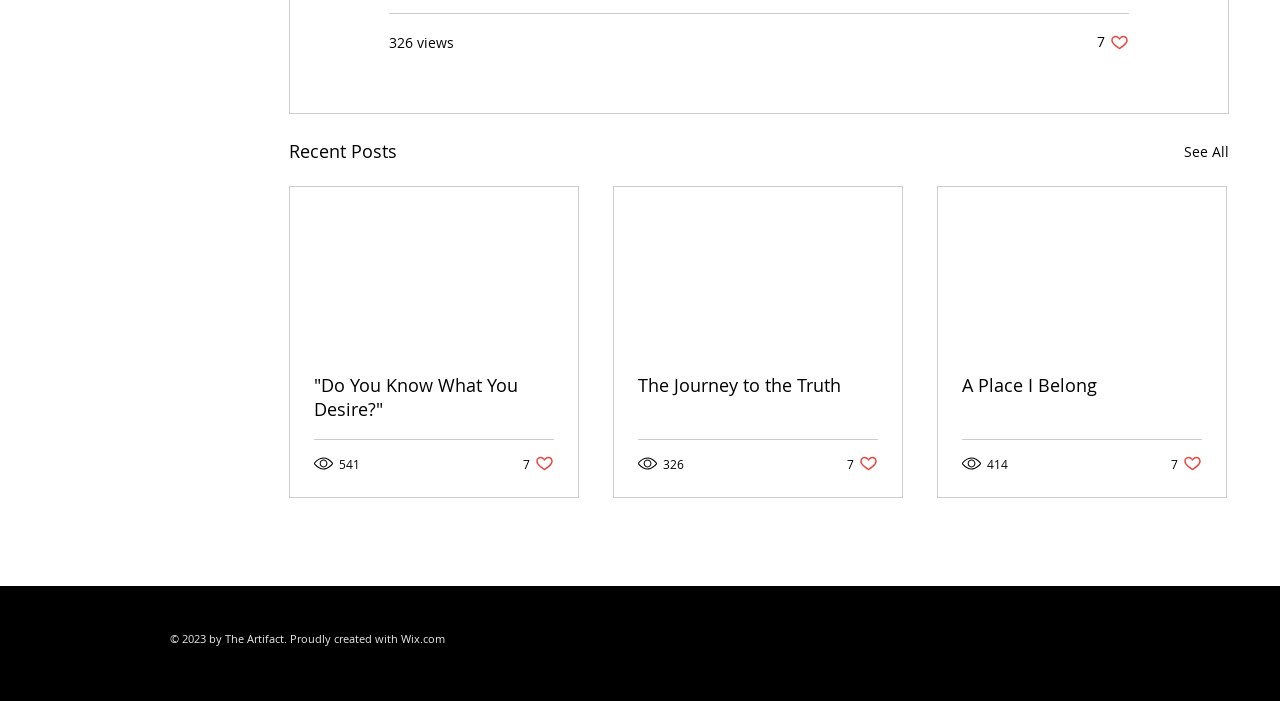Answer in one word or a short phrase: 
What is the name of the website creator?

The Artifact